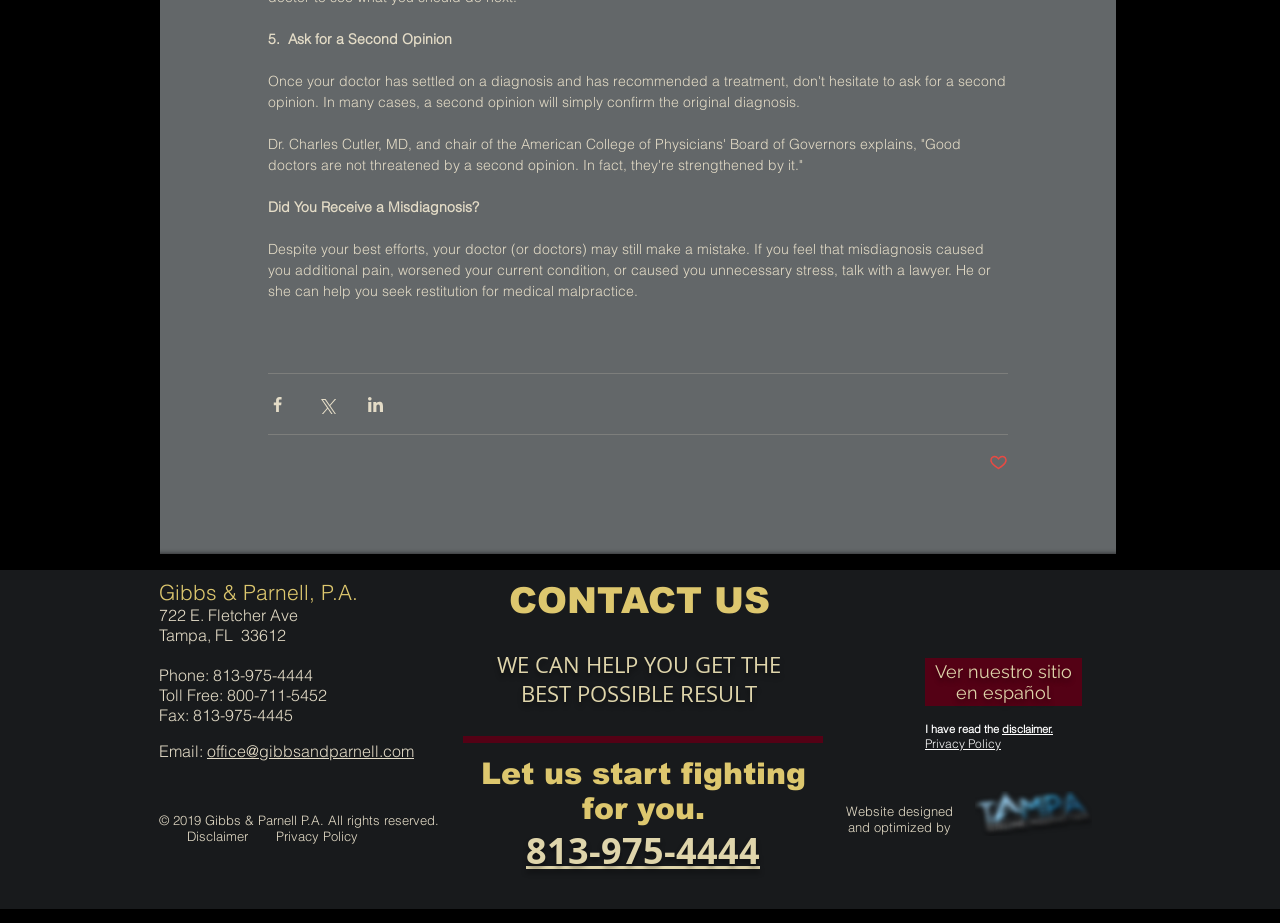Pinpoint the bounding box coordinates of the element you need to click to execute the following instruction: "Follow on Facebook". The bounding box should be represented by four float numbers between 0 and 1, in the format [left, top, right, bottom].

None